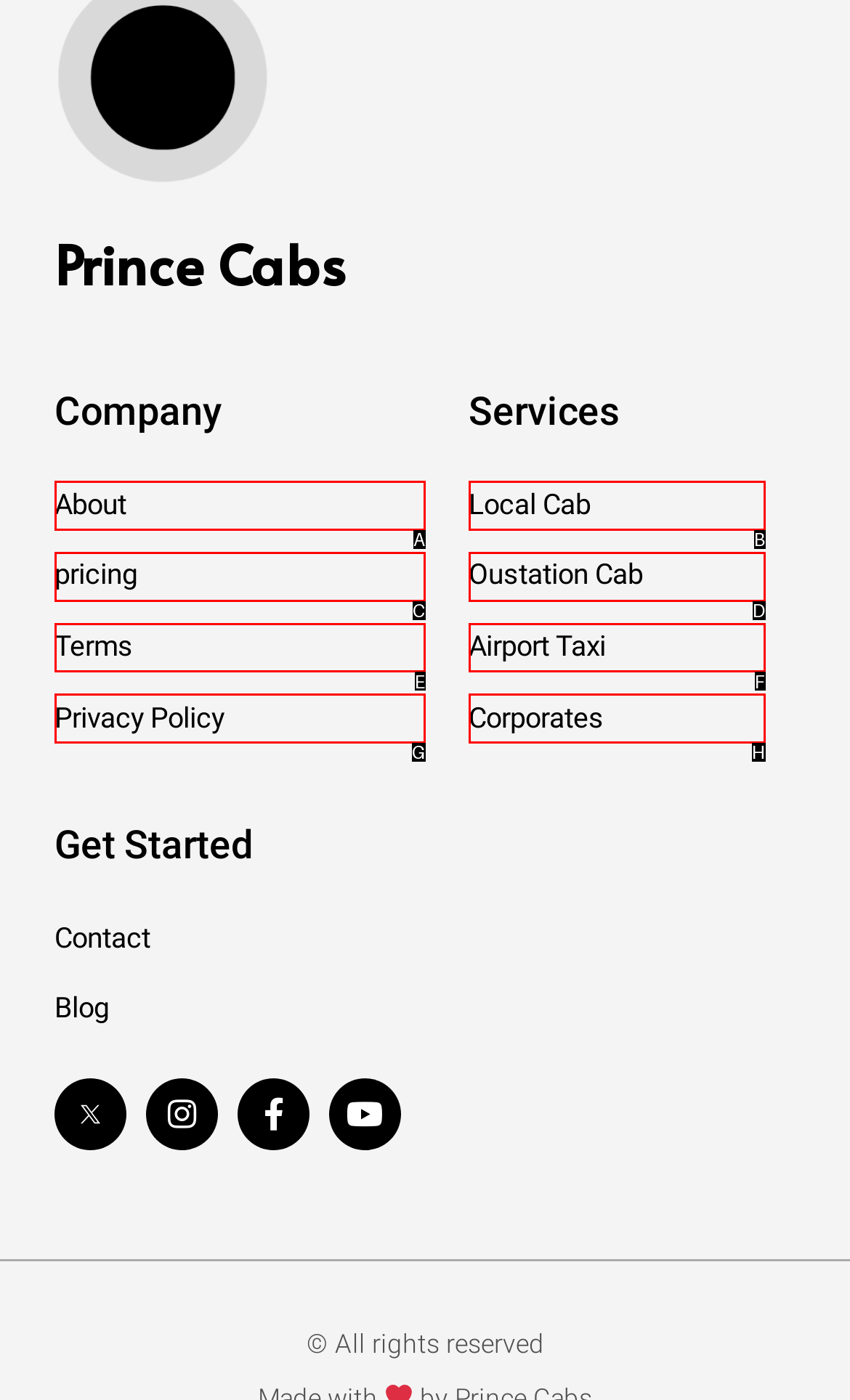Identify which HTML element aligns with the description: Airport Taxi
Answer using the letter of the correct choice from the options available.

F